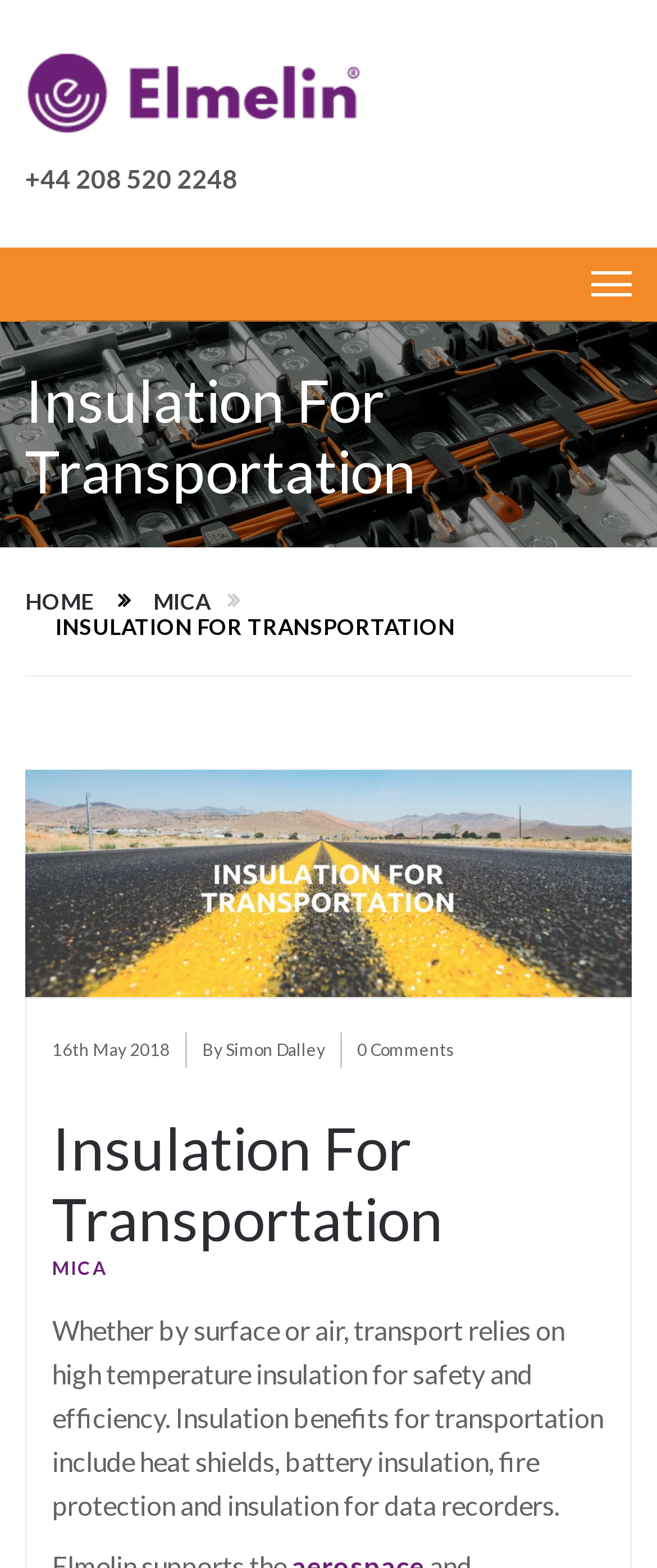What is the phone number of Elmelin Ltd?
Examine the screenshot and reply with a single word or phrase.

+44 208 520 2248